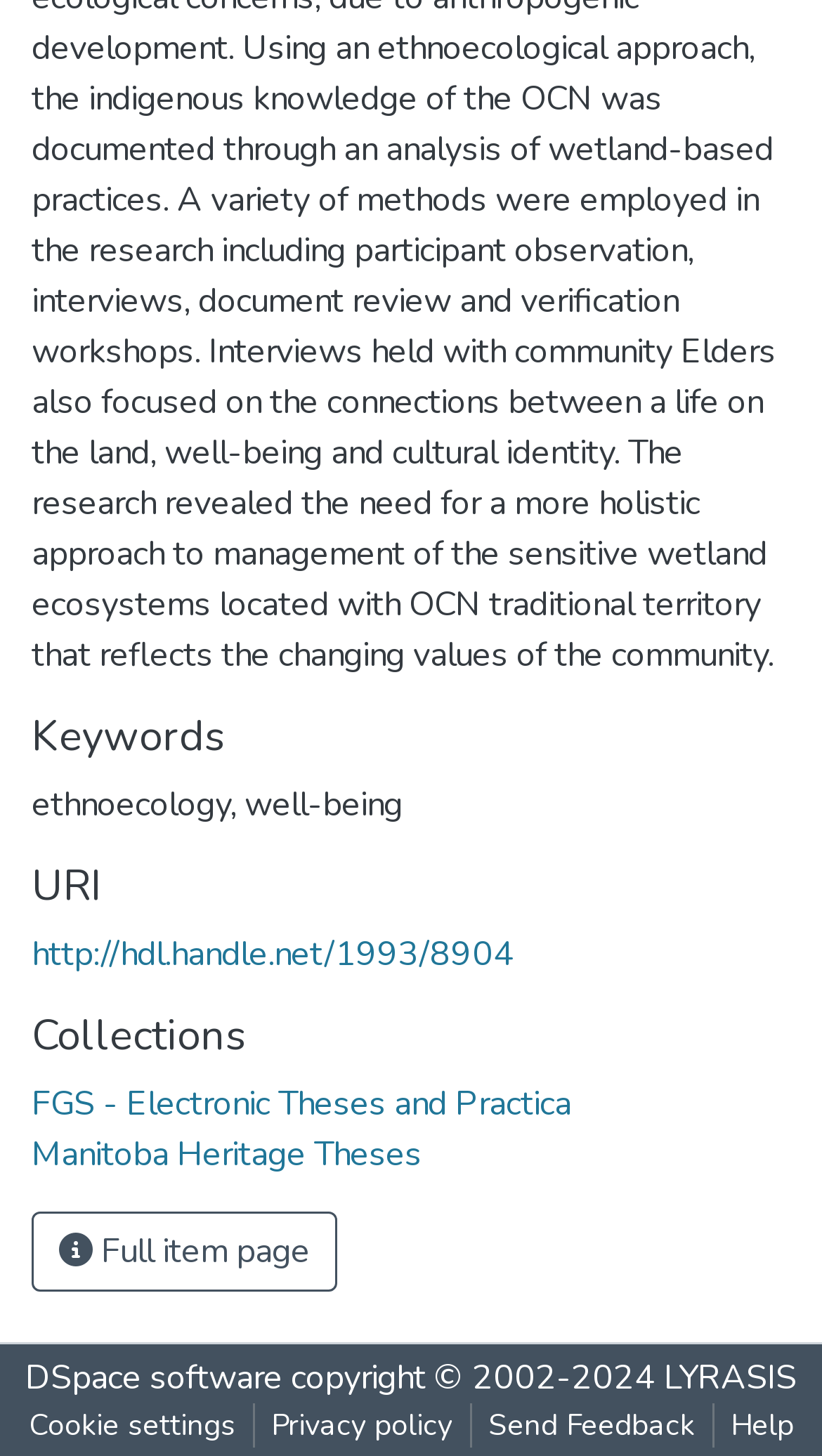Provide your answer in a single word or phrase: 
What is the URI of the item?

http://hdl.handle.net/1993/8904